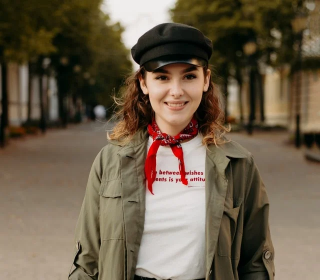What is on the woman's neck?
Based on the content of the image, thoroughly explain and answer the question.

According to the caption, the woman wears a bright red bandana tied around her neck, adding a pop of color to her outfit.